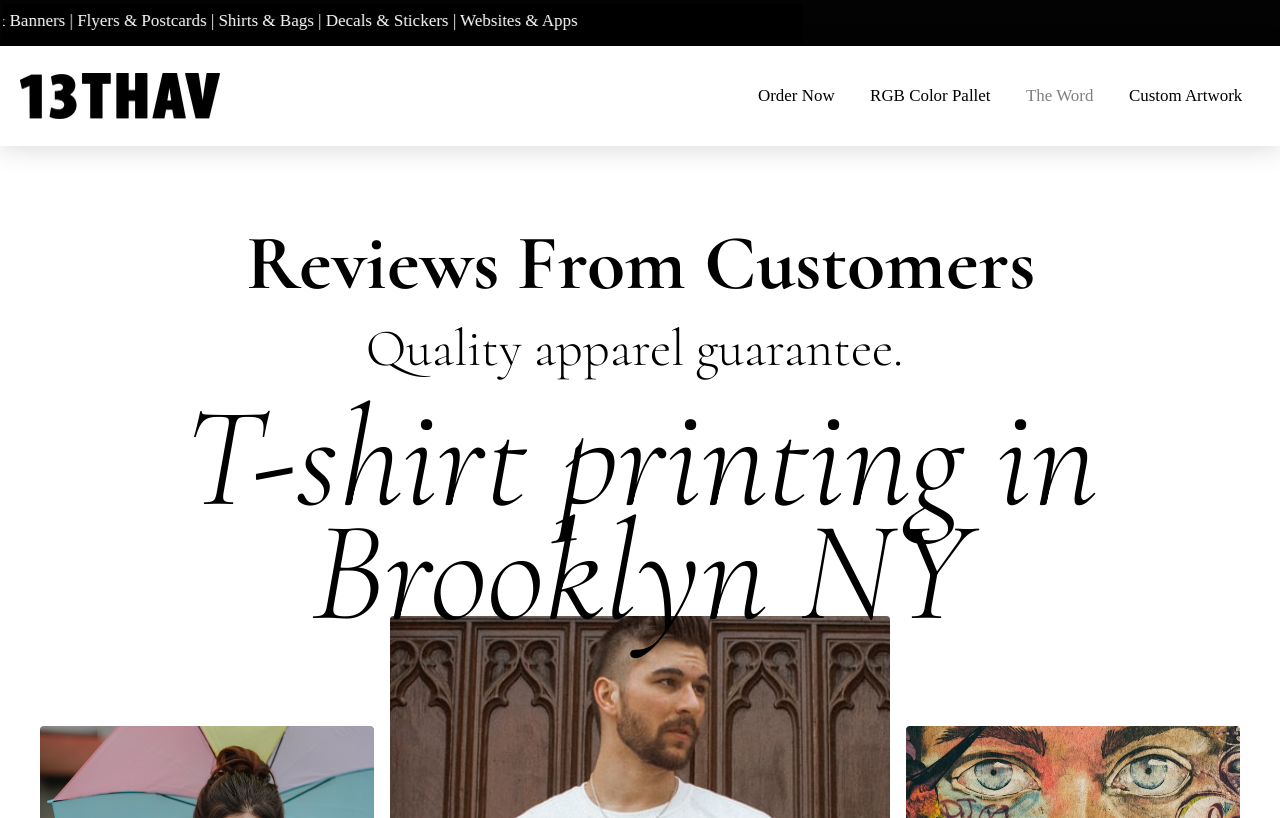Utilize the details in the image to give a detailed response to the question: What is below the 'Signs & Banners | Flyers & Postcards | Shirts & Bags | Decals & Stickers | Websites & Apps' heading?

By comparing the y1, y2 coordinates of the elements, I determined that the 'Logo' image is below the 'Signs & Banners | Flyers & Postcards | Shirts & Bags | Decals & Stickers | Websites & Apps' heading.